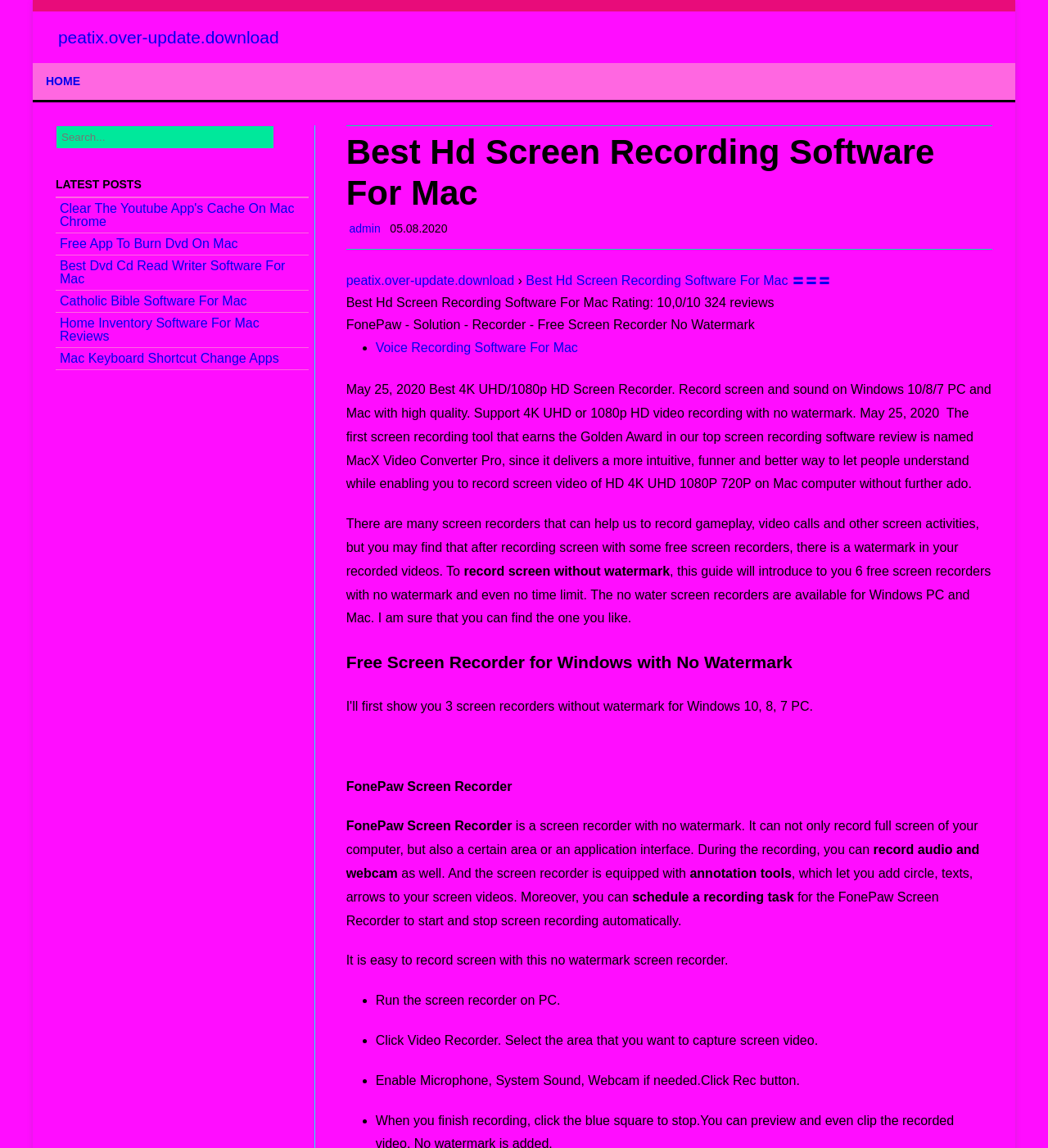Please specify the bounding box coordinates of the element that should be clicked to execute the given instruction: 'Check the 'LATEST POSTS''. Ensure the coordinates are four float numbers between 0 and 1, expressed as [left, top, right, bottom].

[0.053, 0.15, 0.294, 0.173]